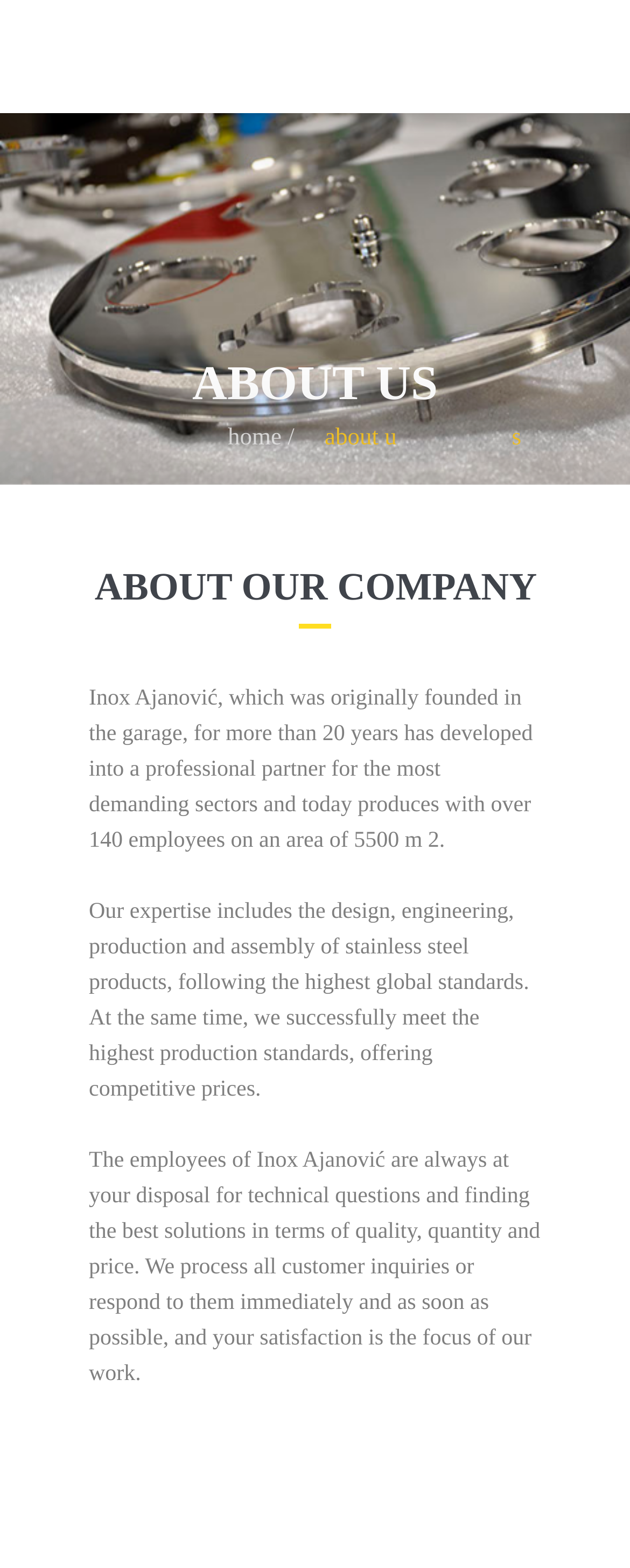Generate a detailed explanation of the webpage's features and information.

The webpage is about Inox Ajanovic, a company that has developed from a small family manufacture to a respected leader in stainless steel processing and manufacturing in Bosnia and Herzegovina. 

At the top left of the page, there is a navigation menu with seven links: 'HOME', 'ABOUT US', 'SERVICES', 'PORTFOLIO', 'CONTACTS', 'CONTACTS2', and 'DEUTSCH' and 'BOSANSKI' for language options. 

Below the navigation menu, there is a large heading 'ABOUT OUR COMPANY' that spans almost the entire width of the page. 

Under the heading, there are three paragraphs of text that describe the company's history, expertise, and commitment to customer satisfaction. The first paragraph explains how the company has grown from a small garage-based operation to a professional partner for demanding sectors with over 140 employees. The second paragraph details the company's expertise in designing, engineering, producing, and assembling stainless steel products according to global standards. The third paragraph emphasizes the company's focus on customer satisfaction, with employees available to answer technical questions and provide solutions that meet customers' needs.

There is also a breadcrumb link 'home /' above the company description, indicating the current page's position in the website's hierarchy.